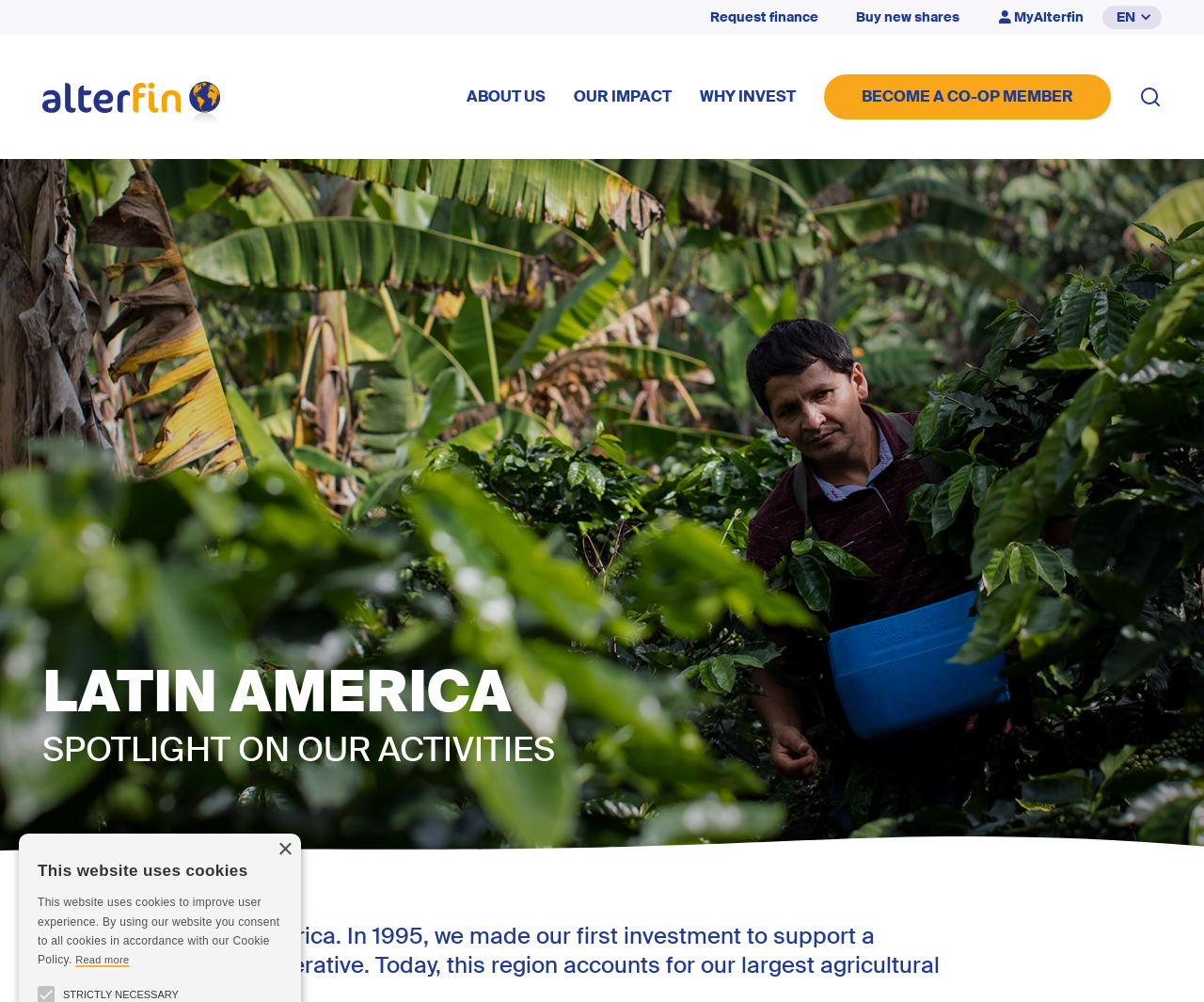Convey a detailed summary of the webpage, mentioning all key elements.

The webpage is about Alterfin, a financial organization that supports fair trade co-operatives, with a focus on Latin America. At the top right corner, there are three links: "Request finance", "Buy new shares", and "MyAlterfin", accompanied by a small image. Next to these links, there is a language selection button labeled "EN". 

On the top left, there is a logo of Alterfin, which is also a link to the "home" page. Below the logo, there are four main navigation links: "ABOUT US", "OUR IMPACT", "WHY INVEST", and "BECOME A CO-OP MEMBER". 

The main content of the page is divided into two sections. The first section has a heading "LATIN AMERICA" and likely contains information about Alterfin's activities in the region. The second section has a heading "SPOTLIGHT ON OUR ACTIVITIES" and may feature highlights or news about the organization's projects.

At the bottom of the page, there is a banner with a cookie policy notification, which includes a "Close" button and a link to "Read more" about the policy. There is also a small image at the very bottom of the page.